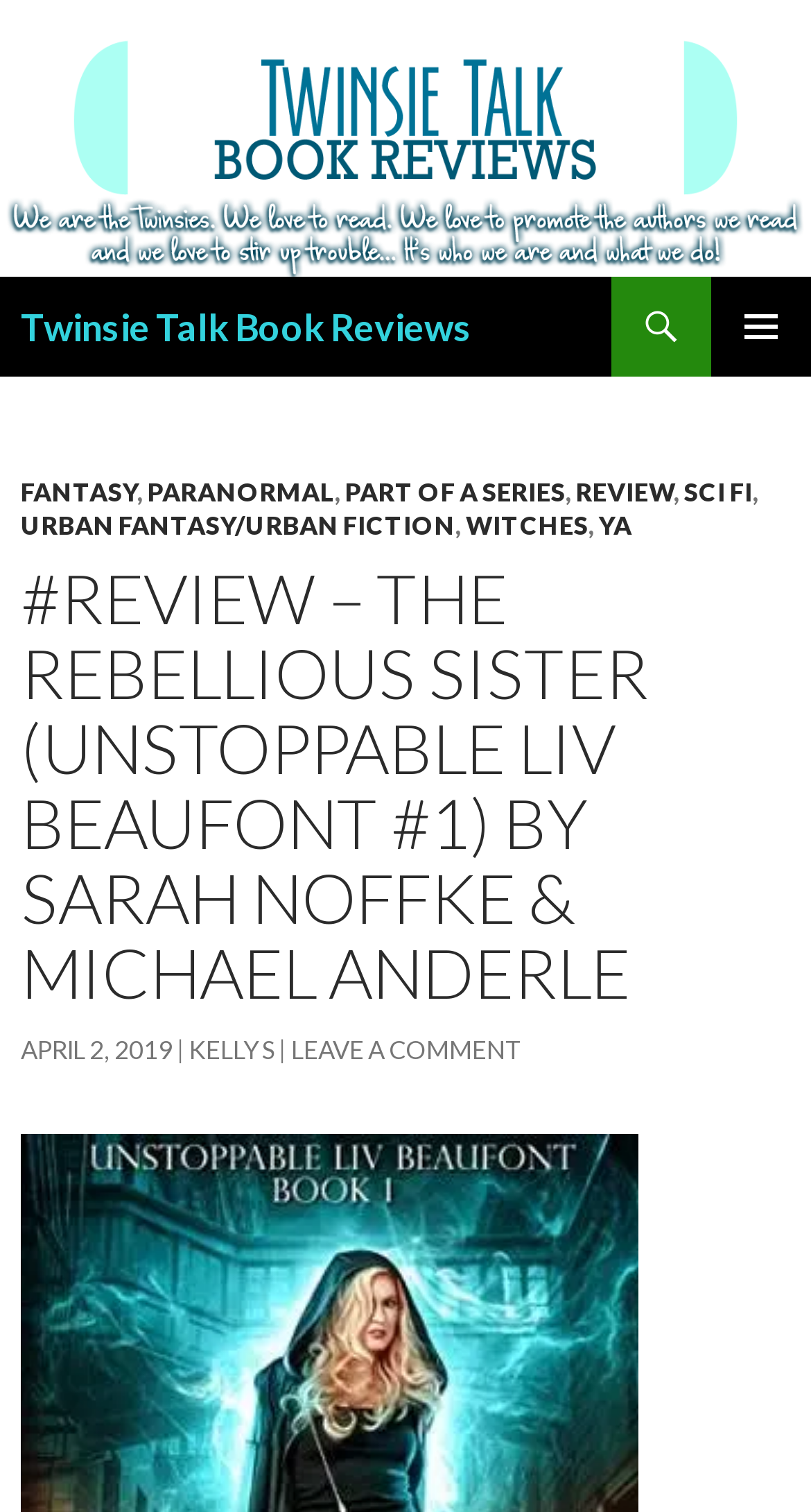Identify the coordinates of the bounding box for the element that must be clicked to accomplish the instruction: "read review of The Rebellious Sister".

[0.026, 0.37, 0.974, 0.668]